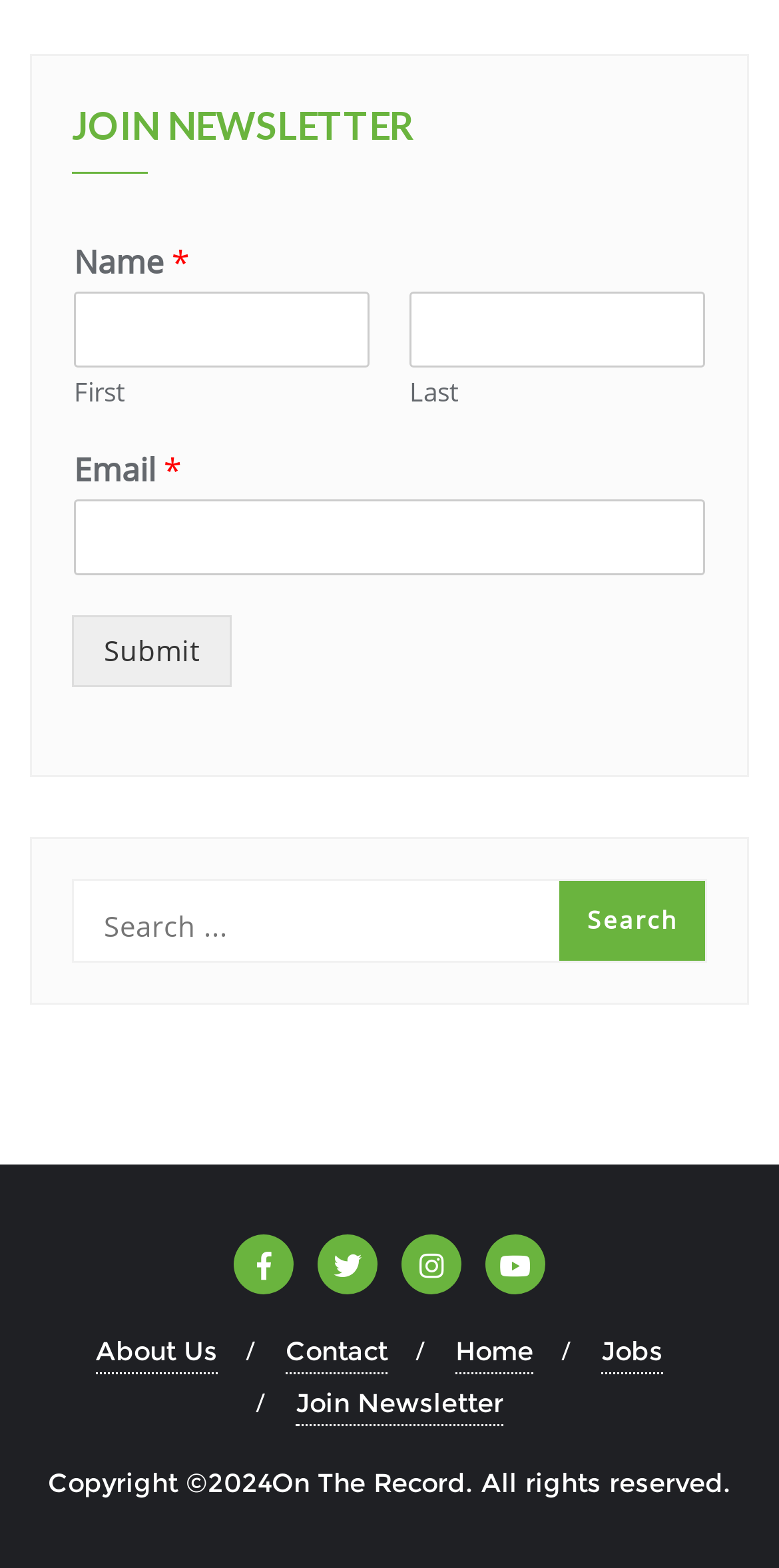Predict the bounding box coordinates for the UI element described as: "parent_node: Email * name="wpforms[fields][1]"". The coordinates should be four float numbers between 0 and 1, presented as [left, top, right, bottom].

[0.095, 0.318, 0.905, 0.367]